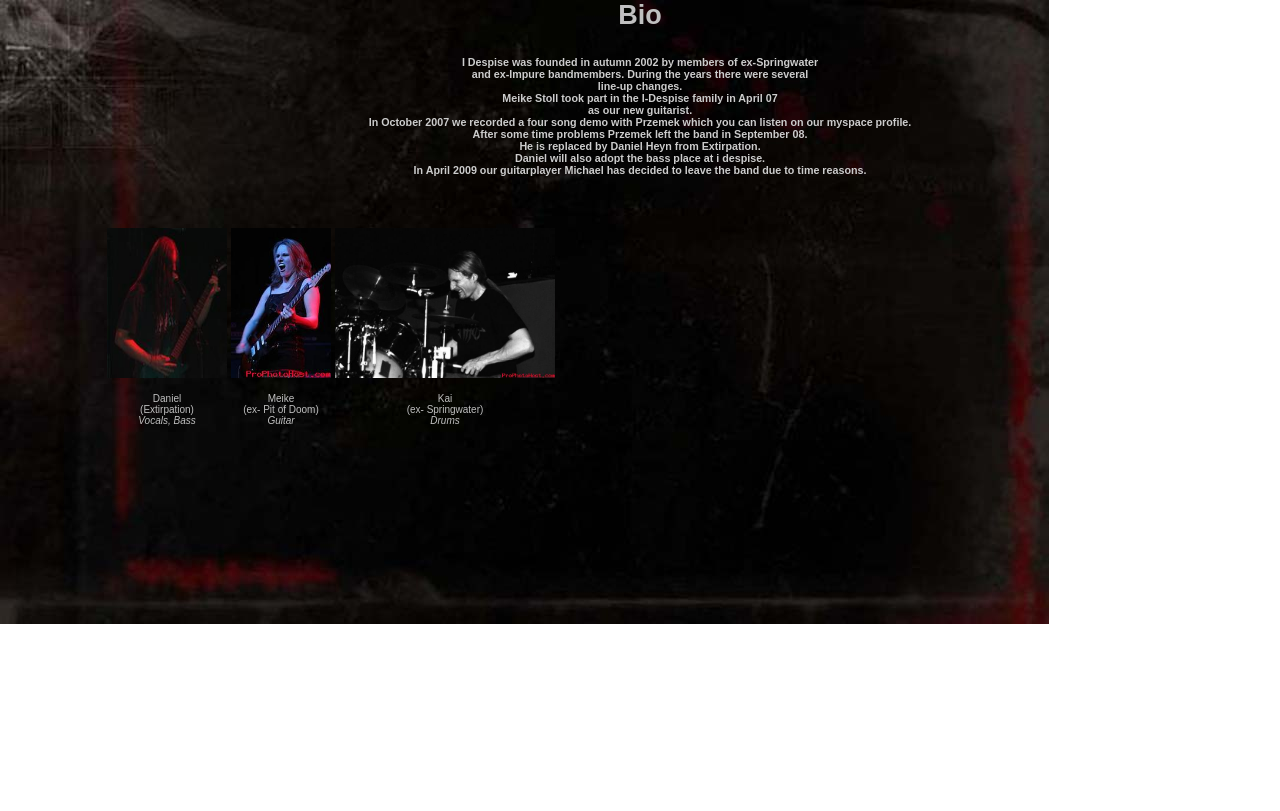What is the instrument played by Kai?
Use the screenshot to answer the question with a single word or phrase.

Drums